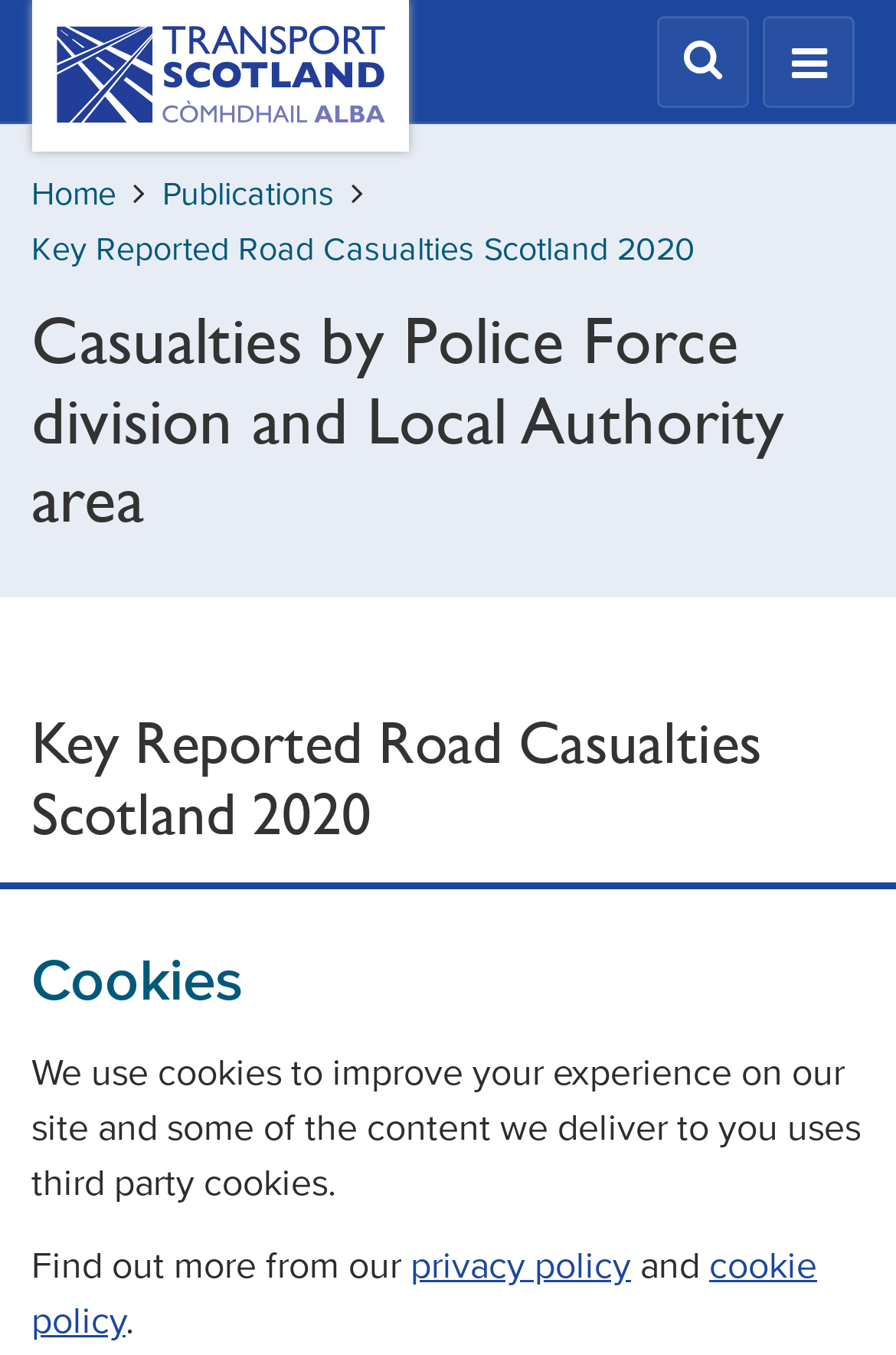What is the name of the organization?
Can you provide a detailed and comprehensive answer to the question?

The name of the organization is Transport Scotland, as shown in the top-left corner of the webpage, which also serves as a home button.